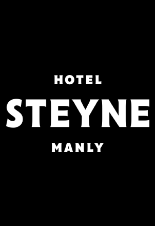Answer the question in one word or a short phrase:
Where is the hotel likely located?

Manly